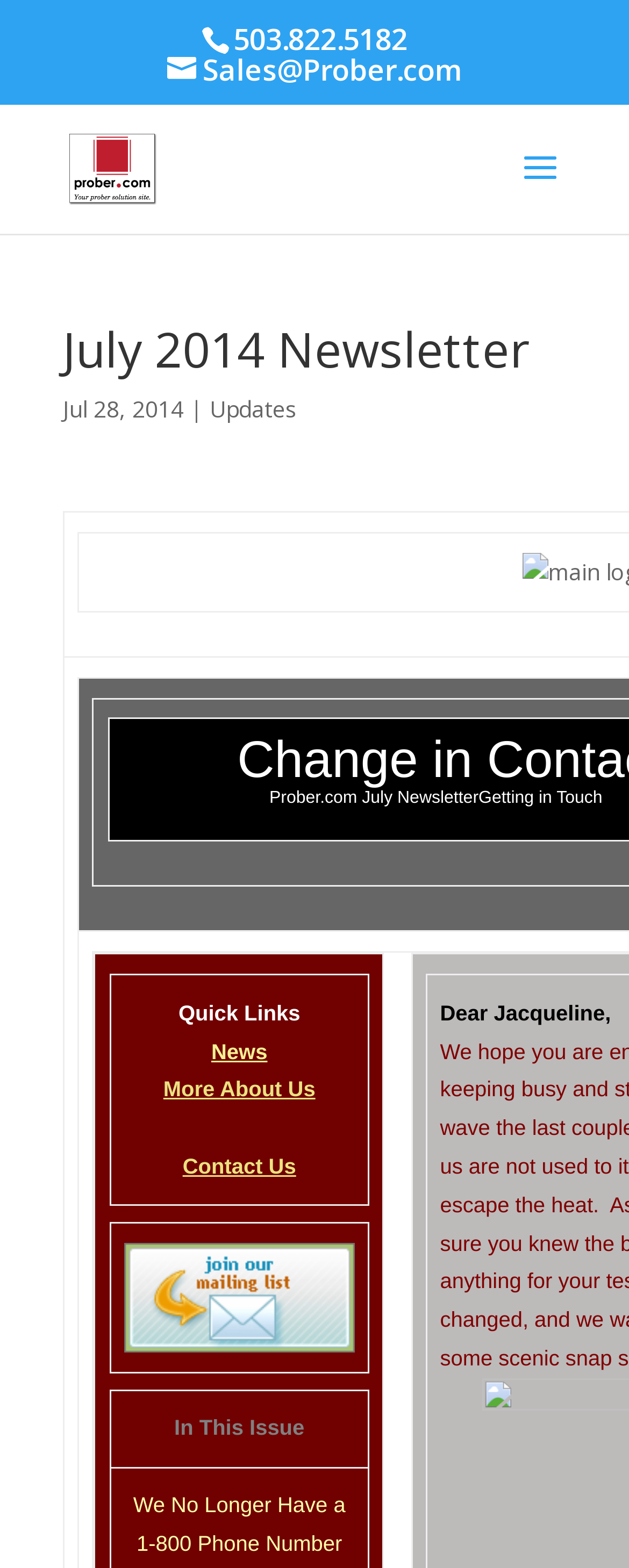Find the bounding box coordinates for the UI element whose description is: "Contact Us". The coordinates should be four float numbers between 0 and 1, in the format [left, top, right, bottom].

[0.29, 0.736, 0.471, 0.752]